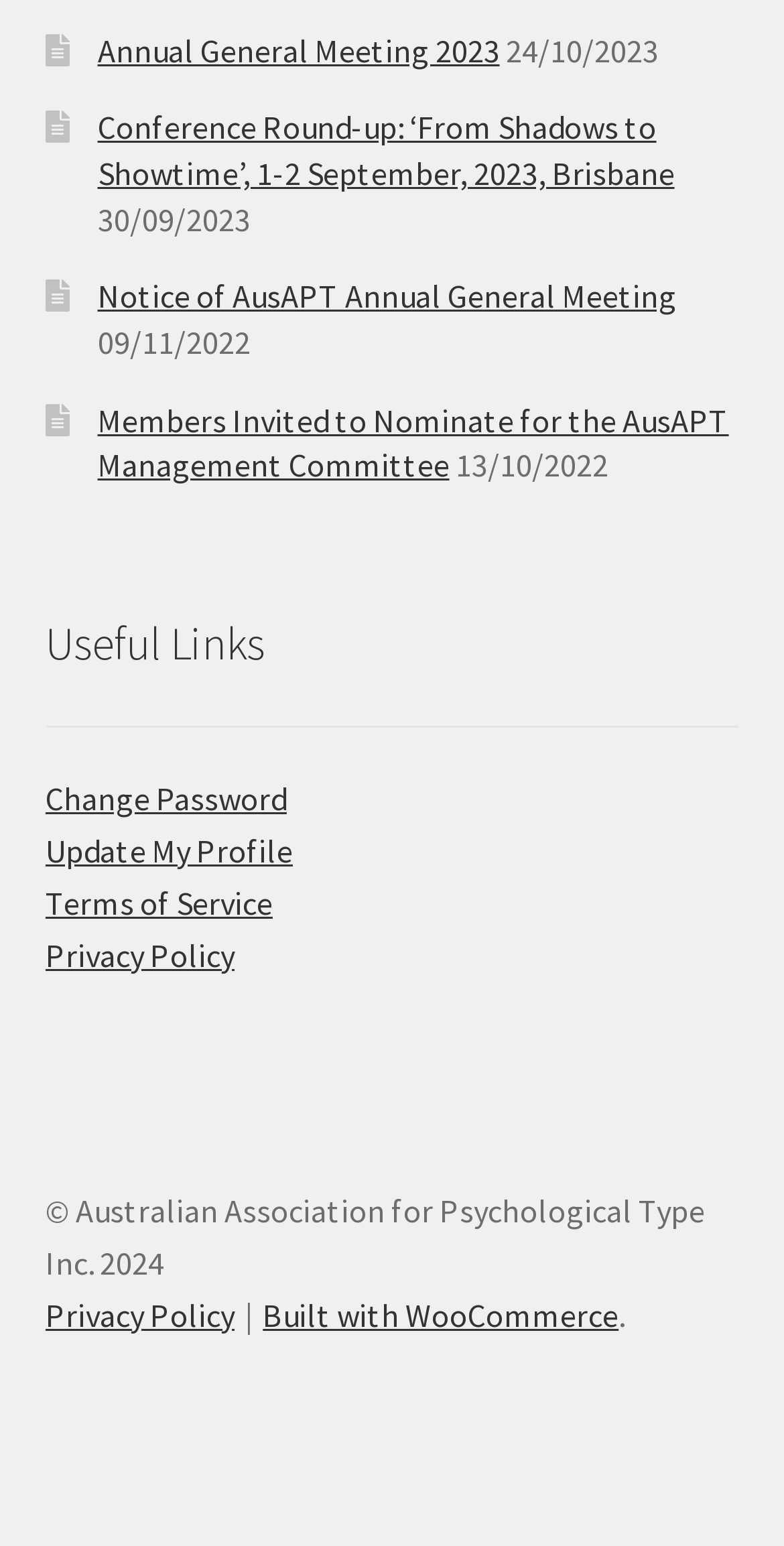Please identify the bounding box coordinates of the region to click in order to complete the given instruction: "View Annual General Meeting 2023". The coordinates should be four float numbers between 0 and 1, i.e., [left, top, right, bottom].

[0.124, 0.019, 0.637, 0.045]